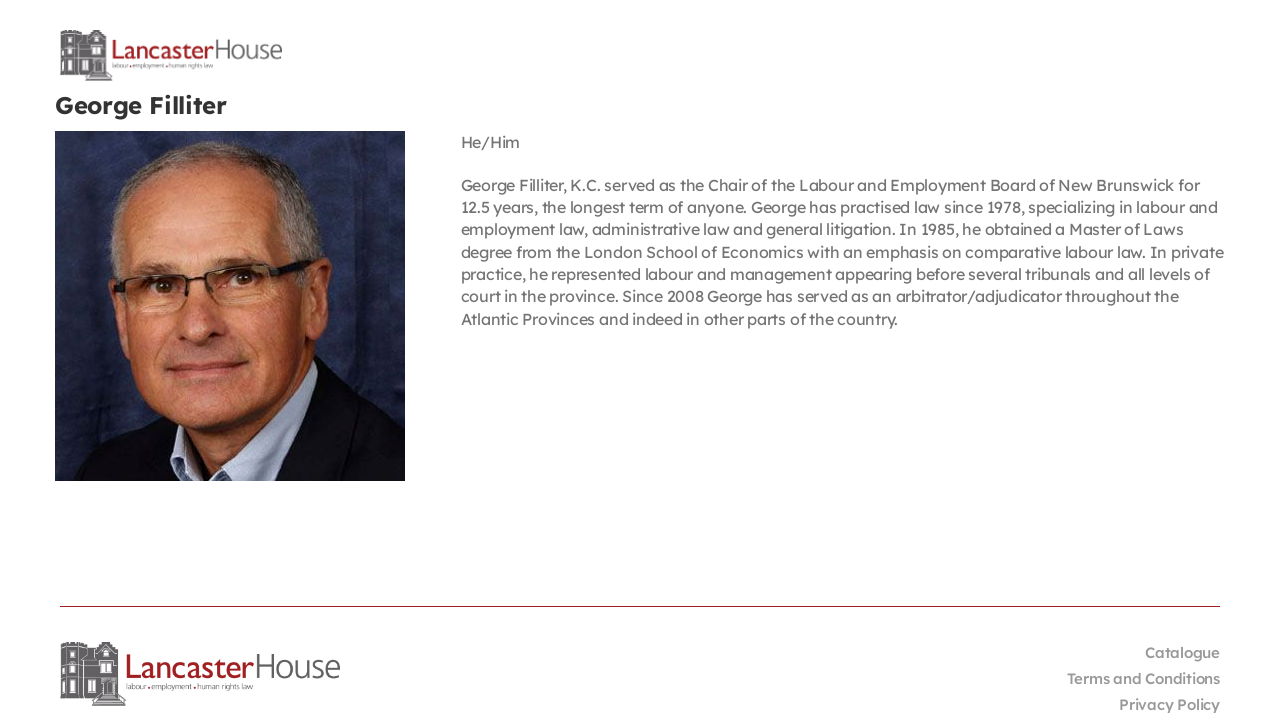Specify the bounding box coordinates of the area to click in order to follow the given instruction: "Open the Main Menu."

[0.891, 0.012, 0.953, 0.102]